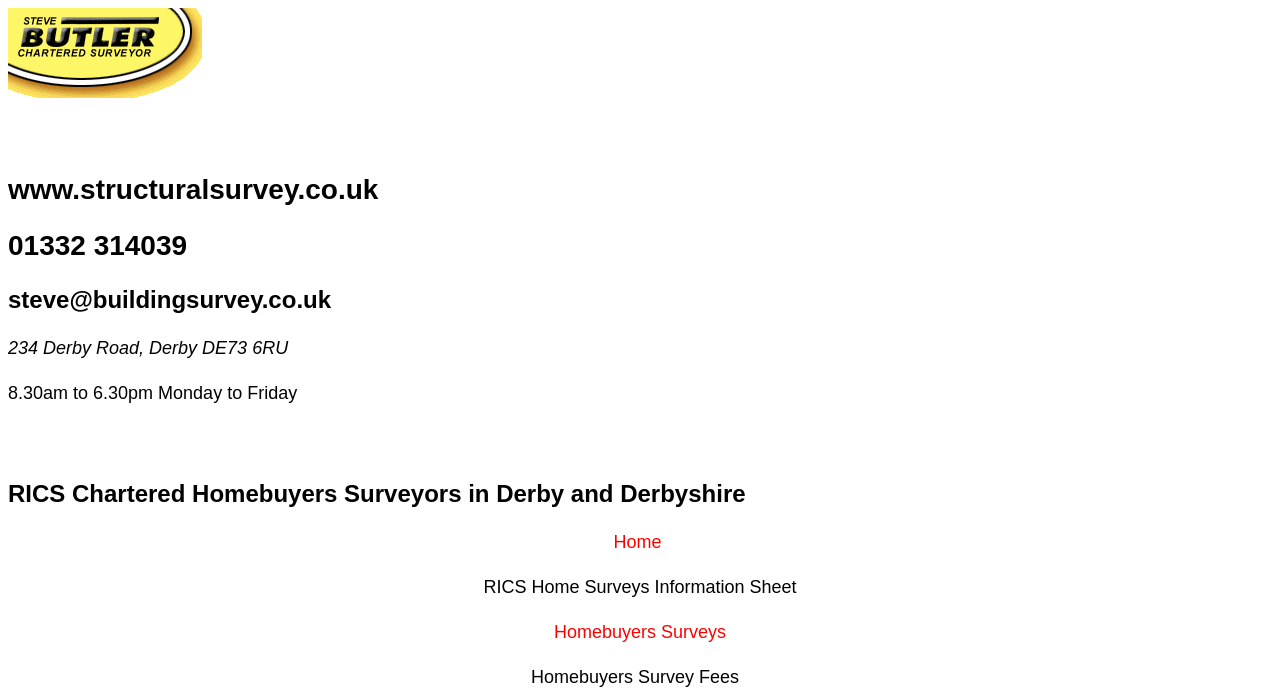Refer to the image and provide an in-depth answer to the question: 
What type of surveyors are mentioned on the webpage?

I found the type of surveyors by looking at the heading elements on the webpage. The type of surveyors is located at the top of the page, and it is 'RICS Chartered Homebuyers Surveyors'.